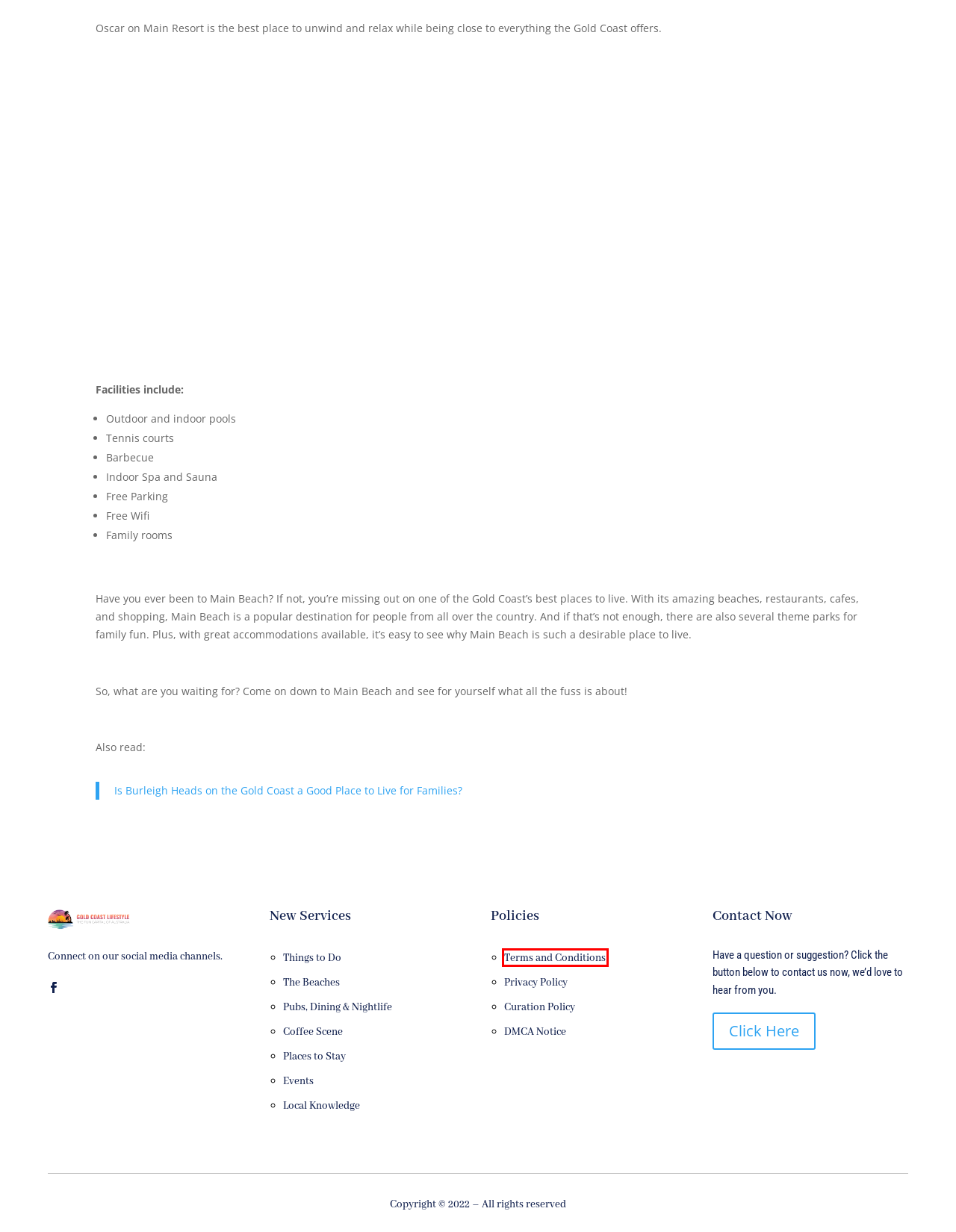Review the screenshot of a webpage containing a red bounding box around an element. Select the description that best matches the new webpage after clicking the highlighted element. The options are:
A. Contact Us - Gold Coast Lifestyle
B. Local Knowledge - Gold Coast Lifestyle
C. Terms and Conditions - Gold Coast Lifestyle
D. Privacy Policy - Gold Coast Lifestyle
E. Coffee Scene - Gold Coast Lifestyle
F. Places to Stay - Gold Coast Lifestyle
G. Curation Policy - Gold Coast Lifestyle
H. Is Burleigh Heads on the Gold Coast a Good Place to Live for Families?

C